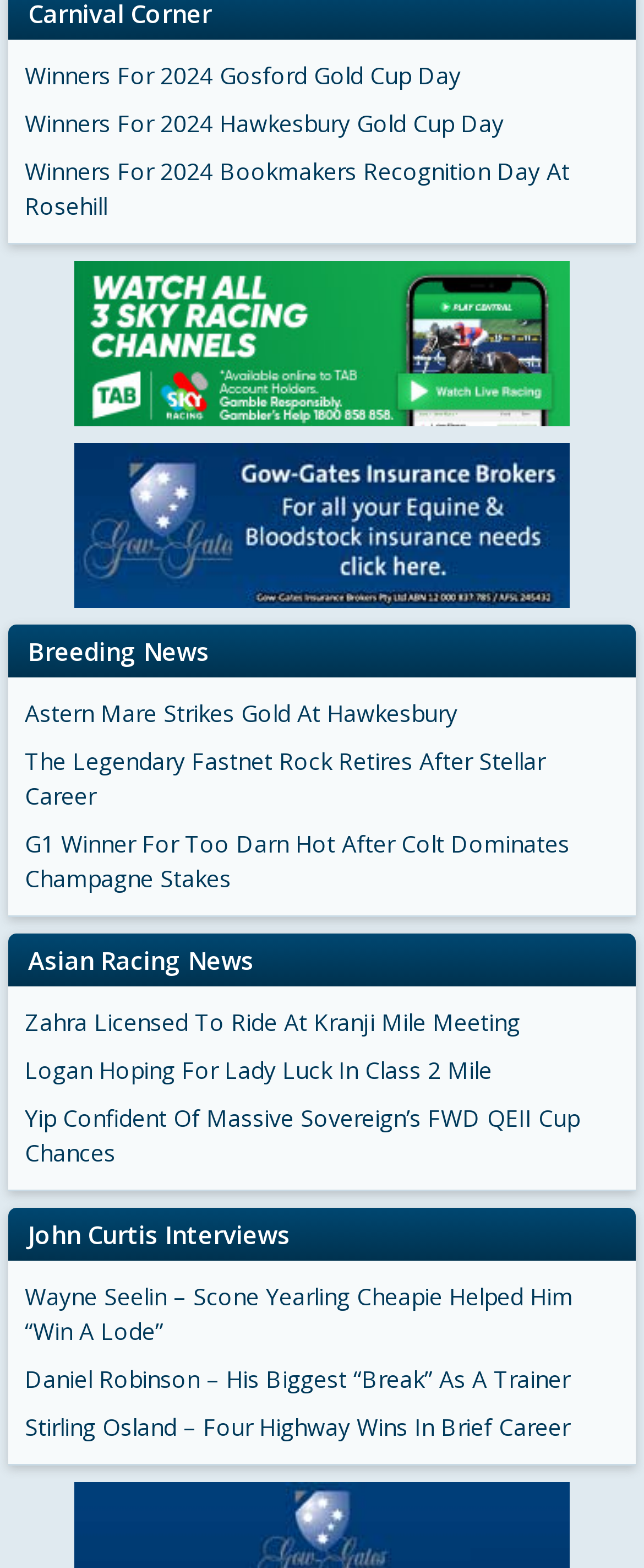Provide the bounding box coordinates of the area you need to click to execute the following instruction: "Read Breeding News".

[0.044, 0.398, 0.956, 0.432]